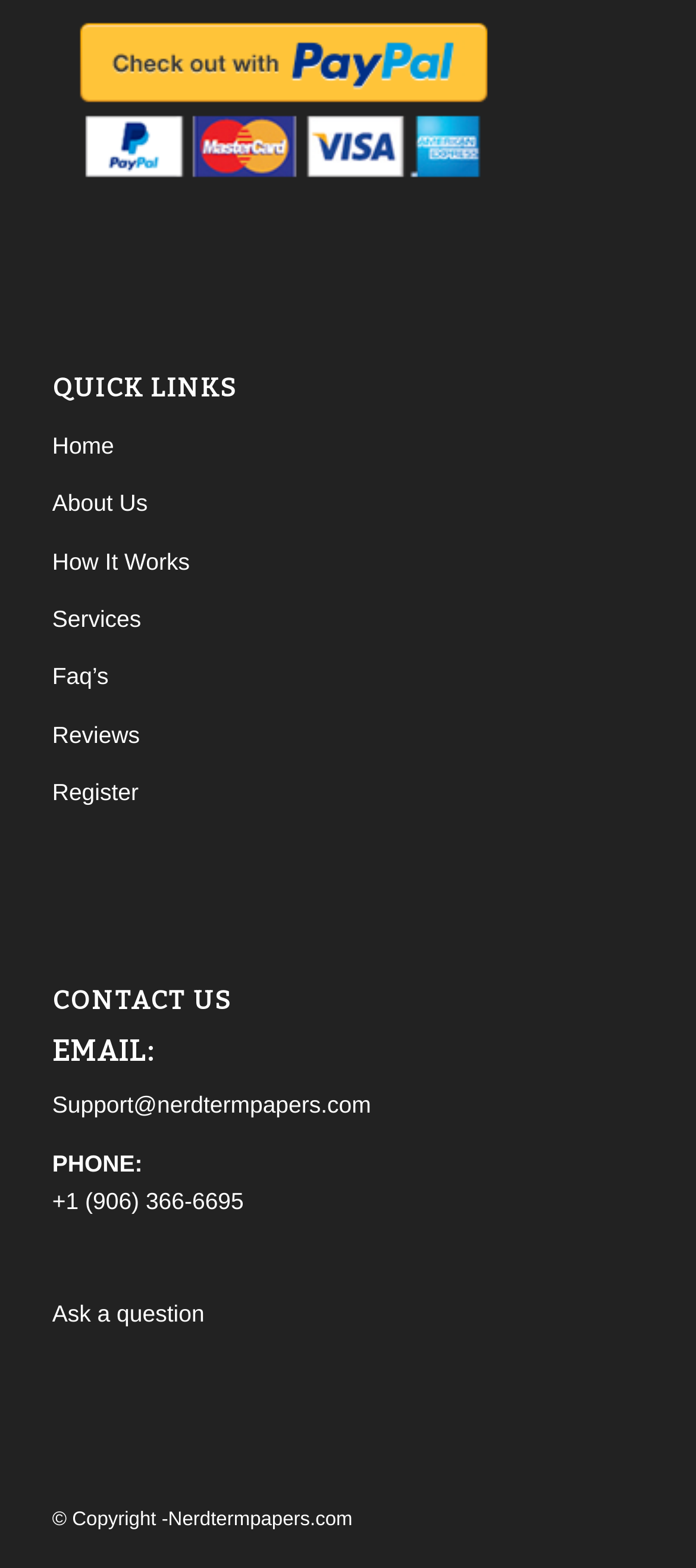Pinpoint the bounding box coordinates of the element that must be clicked to accomplish the following instruction: "Click the PayPal checkout button". The coordinates should be in the format of four float numbers between 0 and 1, i.e., [left, top, right, bottom].

[0.075, 0.113, 0.737, 0.131]